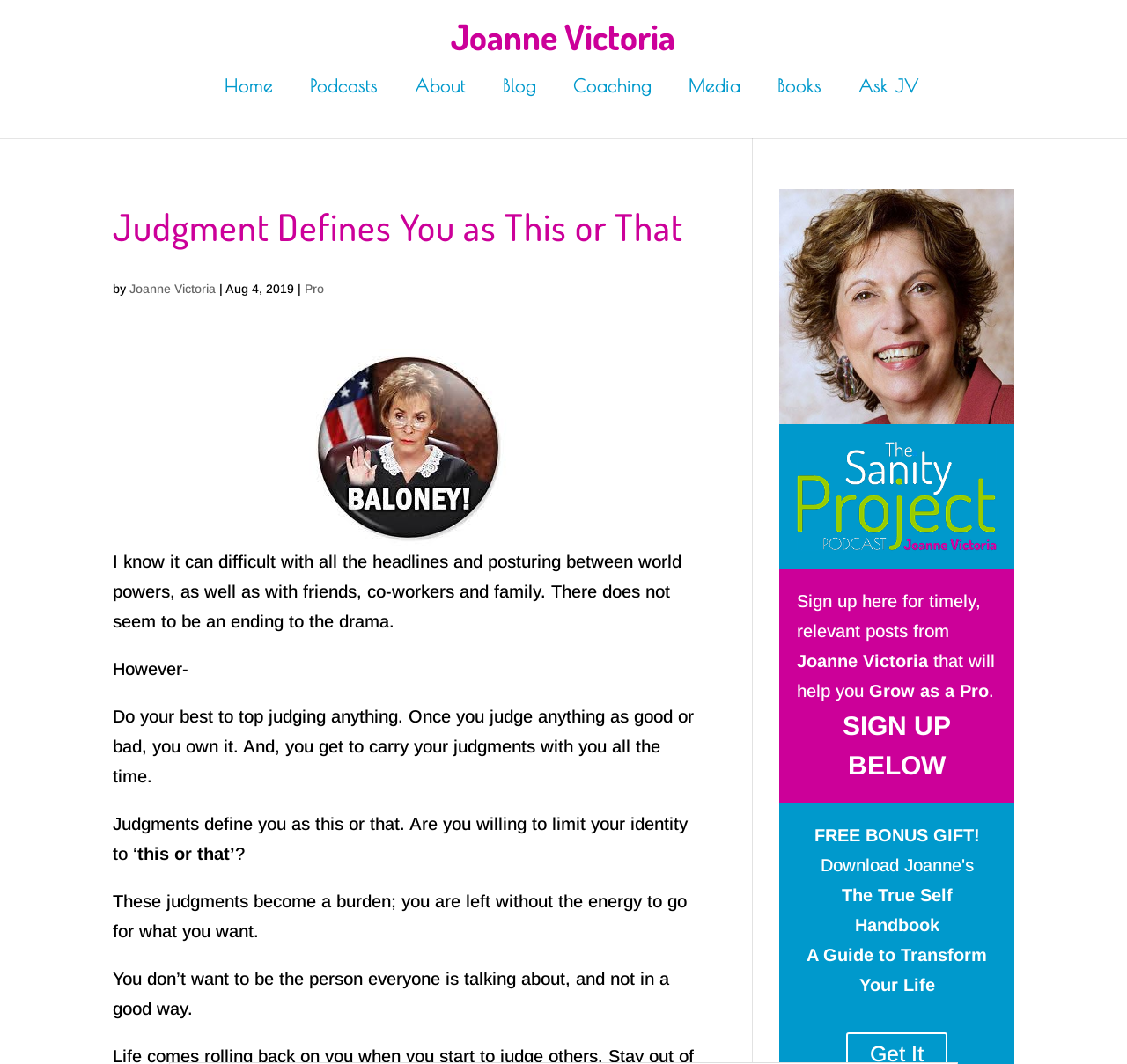From the webpage screenshot, identify the region described by Ask JV. Provide the bounding box coordinates as (top-left x, top-left y, bottom-right x, bottom-right y), with each value being a floating point number between 0 and 1.

[0.761, 0.075, 0.815, 0.105]